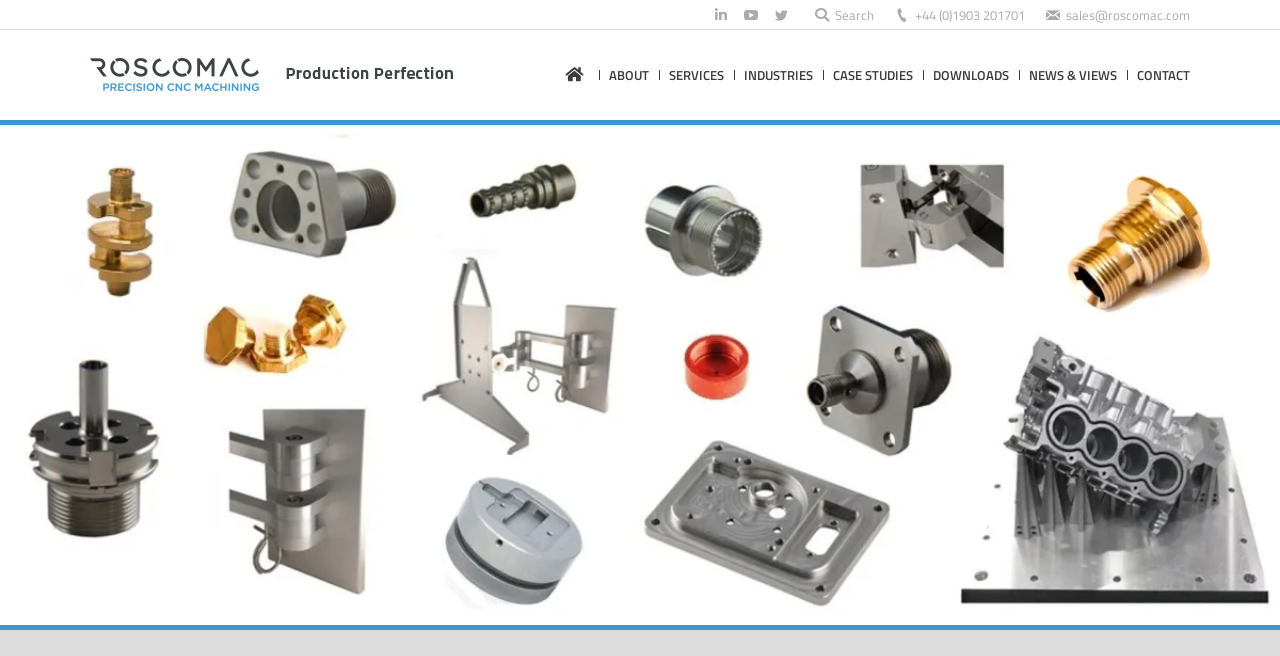Locate the coordinates of the bounding box for the clickable region that fulfills this instruction: "Learn about services".

[0.523, 0.101, 0.566, 0.127]